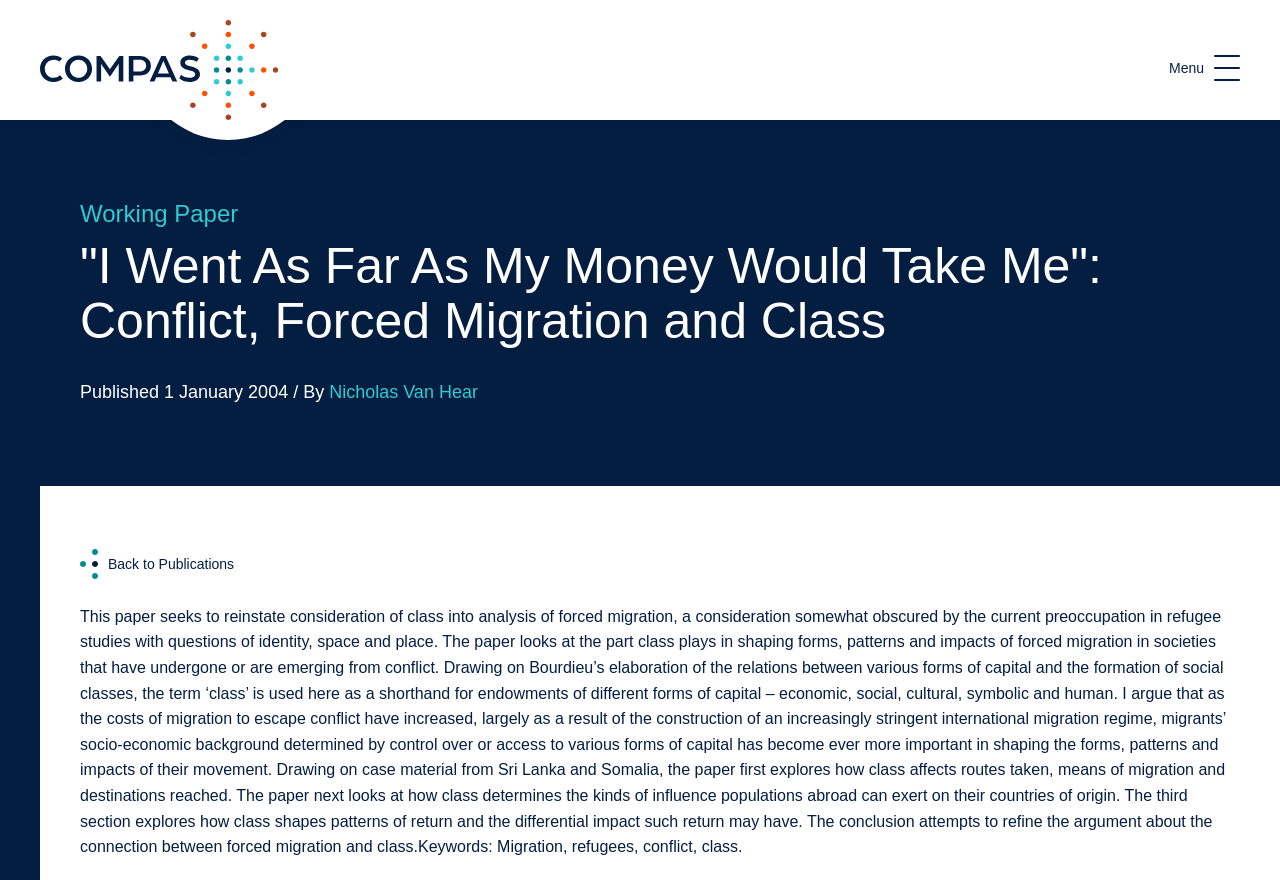Find and provide the bounding box coordinates for the UI element described here: "Back to Publications". The coordinates should be given as four float numbers between 0 and 1: [left, top, right, bottom].

[0.062, 0.595, 0.183, 0.686]